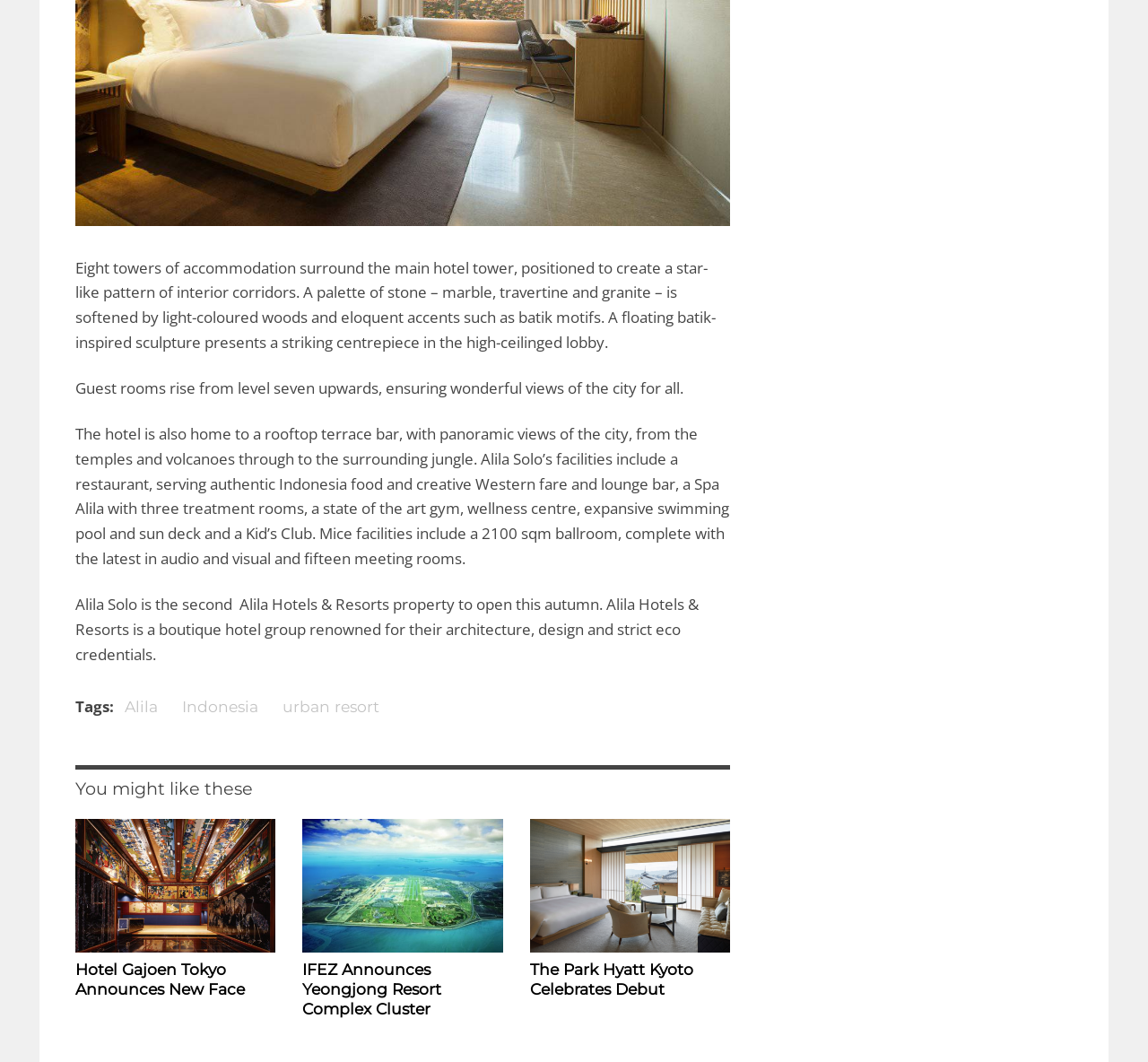Carefully observe the image and respond to the question with a detailed answer:
How many meeting rooms are there in the hotel?

The text states, 'Mice facilities include a 2100 sqm ballroom, complete with the latest in audio and visual and fifteen meeting rooms.' This shows that there are fifteen meeting rooms in the hotel.